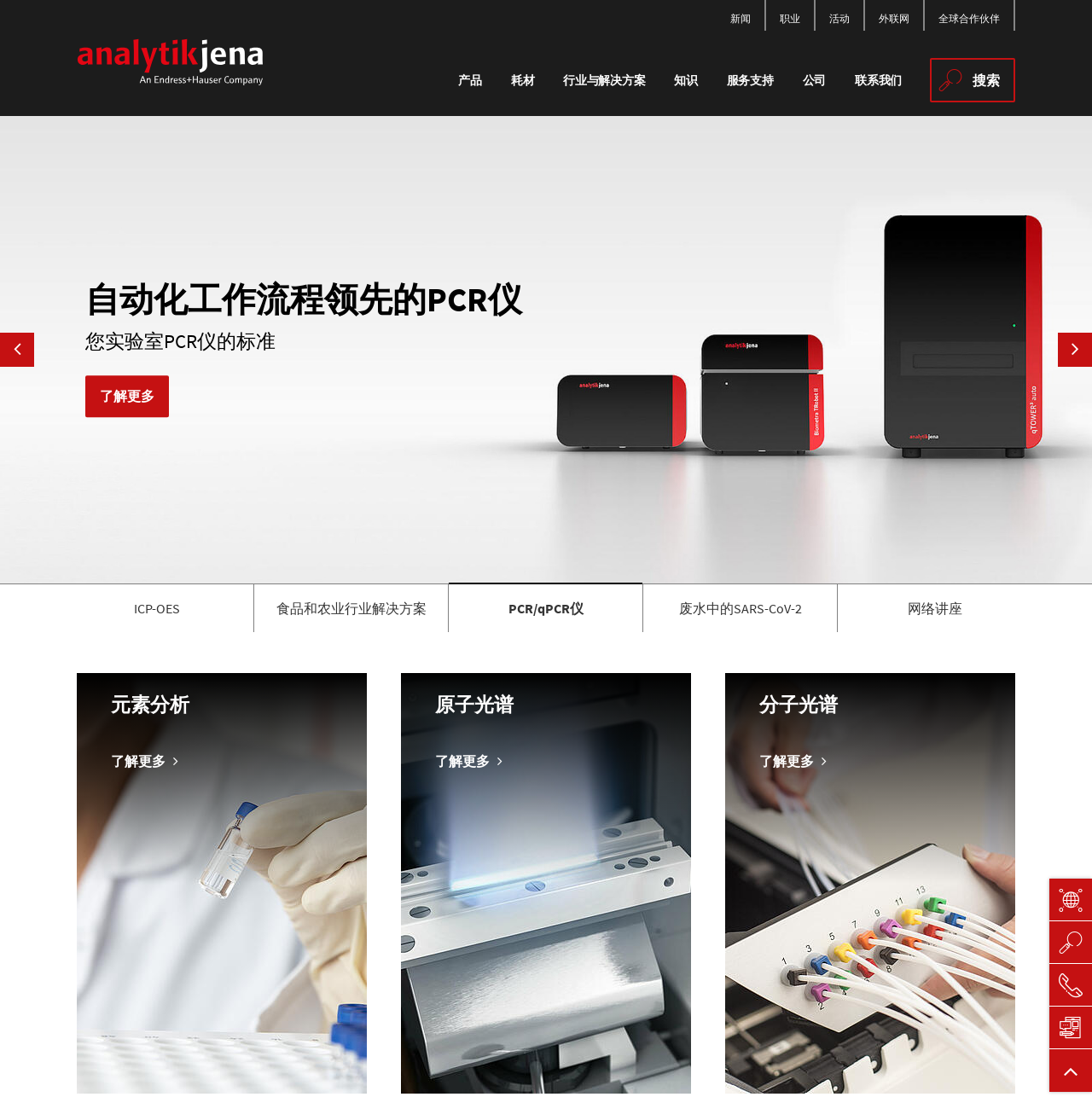What is the company name?
Based on the image, please offer an in-depth response to the question.

The company name is obtained from the logo at the top left corner of the webpage, which is an image with the text 'Analytik Jena Logo'.